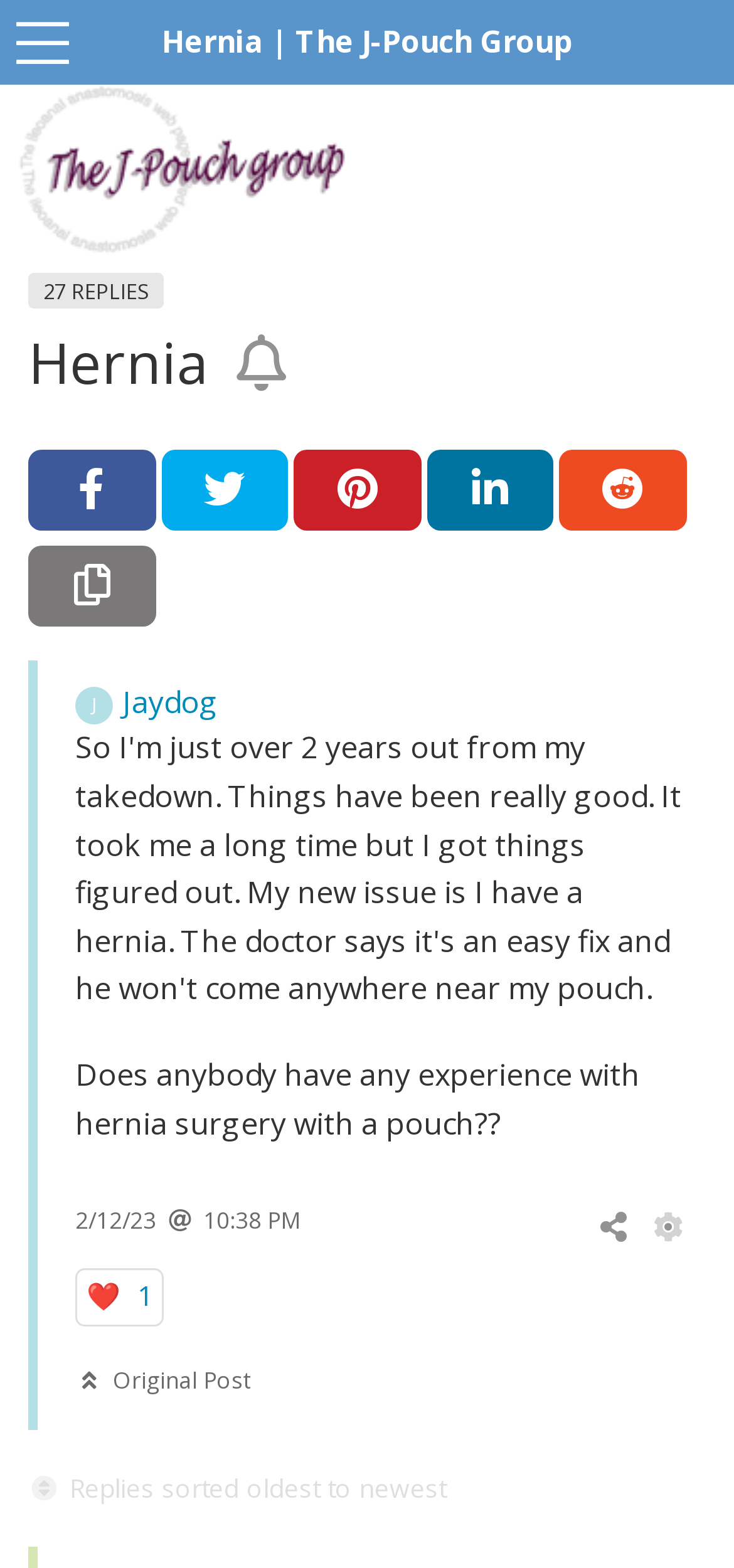Give a concise answer using only one word or phrase for this question:
How many replies are there to this topic?

27